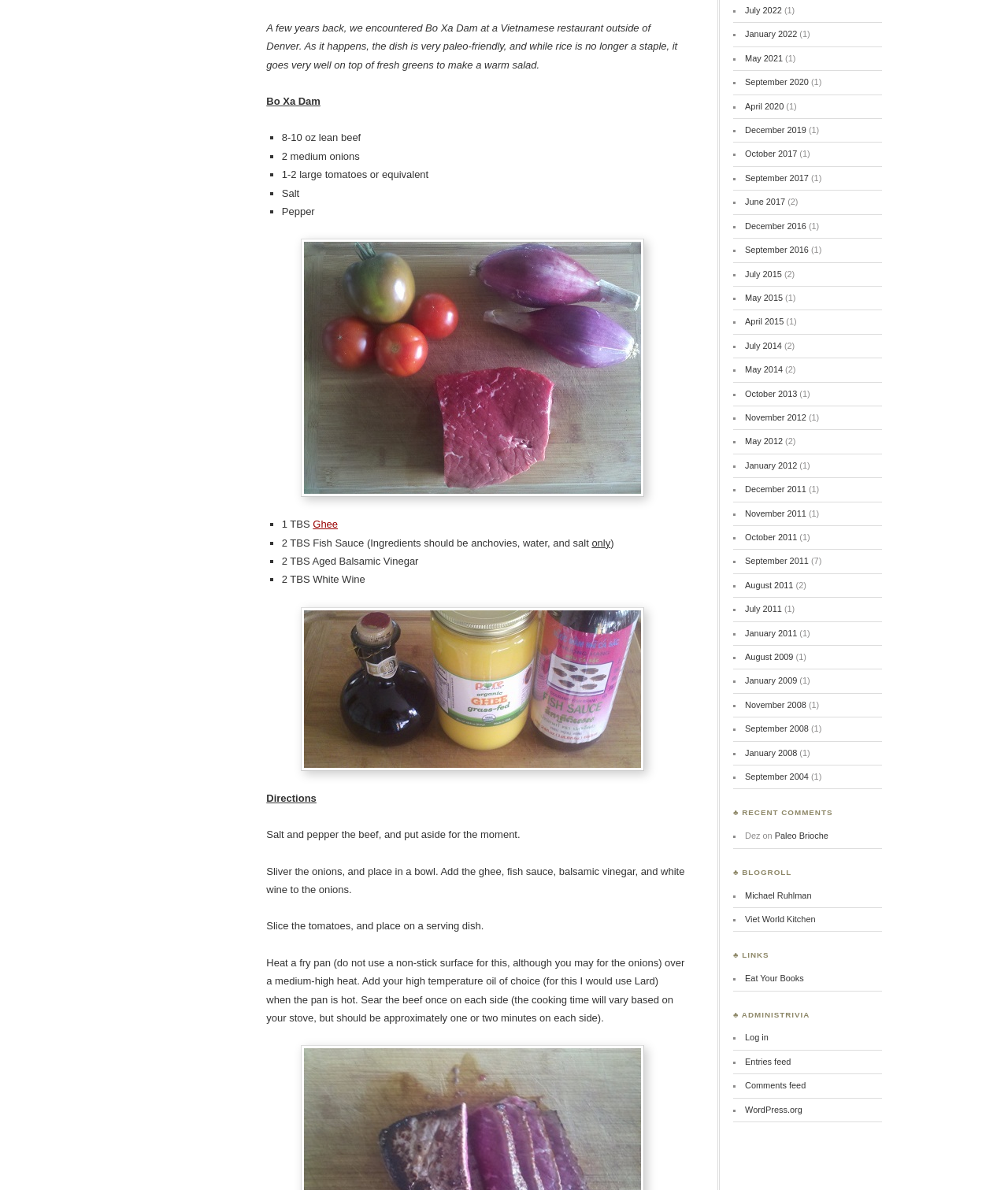Can you find the bounding box coordinates for the UI element given this description: "title="BoXaDamIngredients-2""? Provide the coordinates as four float numbers between 0 and 1: [left, top, right, bottom].

[0.264, 0.51, 0.68, 0.648]